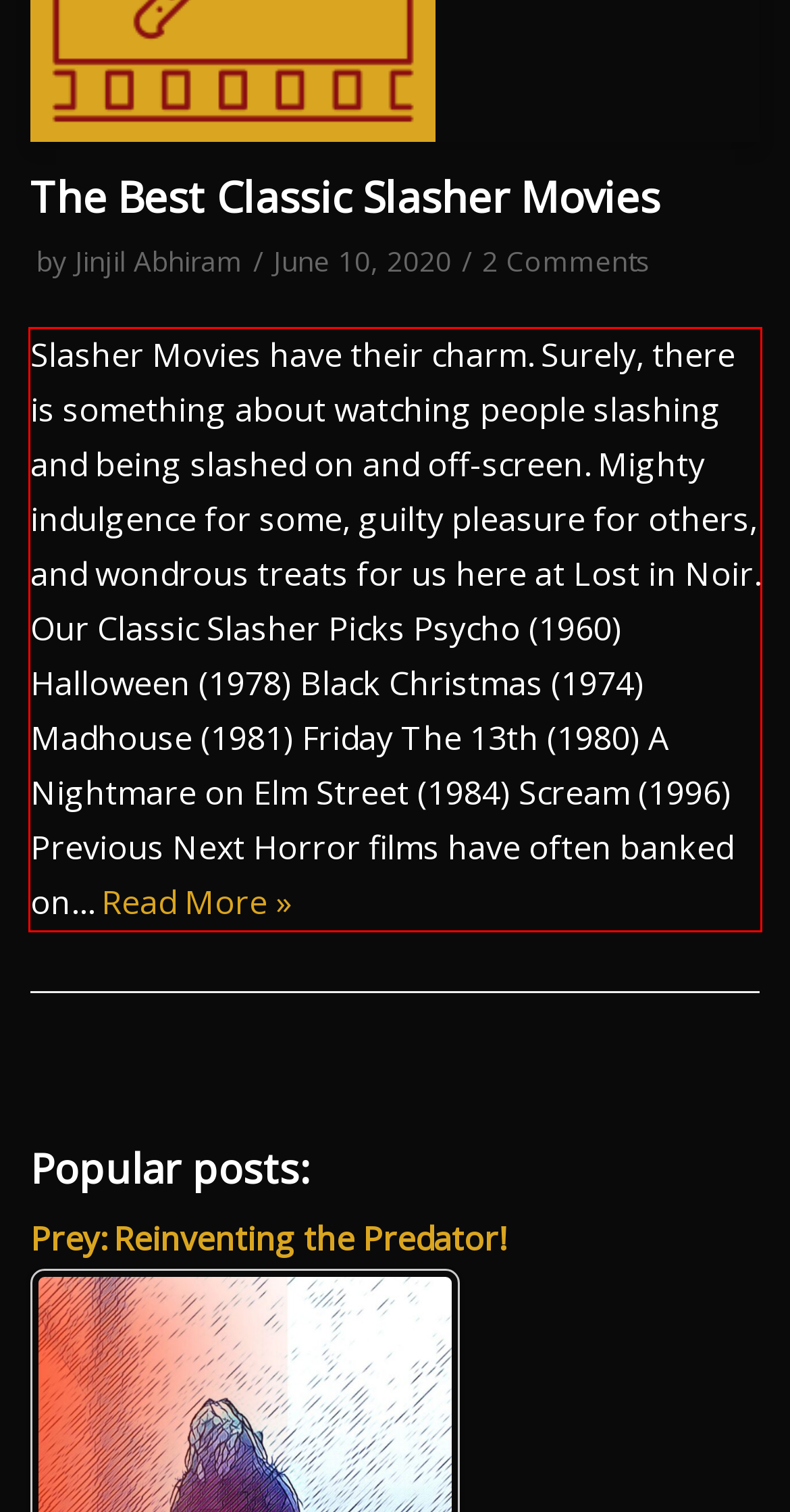Using OCR, extract the text content found within the red bounding box in the given webpage screenshot.

Slasher Movies have their charm. Surely, there is something about watching people slashing and being slashed on and off-screen. Mighty indulgence for some, guilty pleasure for others, and wondrous treats for us here at Lost in Noir. Our Classic Slasher Picks Psycho (1960) Halloween (1978) Black Christmas (1974) Madhouse (1981) Friday The 13th (1980) A Nightmare on Elm Street (1984) Scream (1996) Previous Next Horror films have often banked on… Read More »